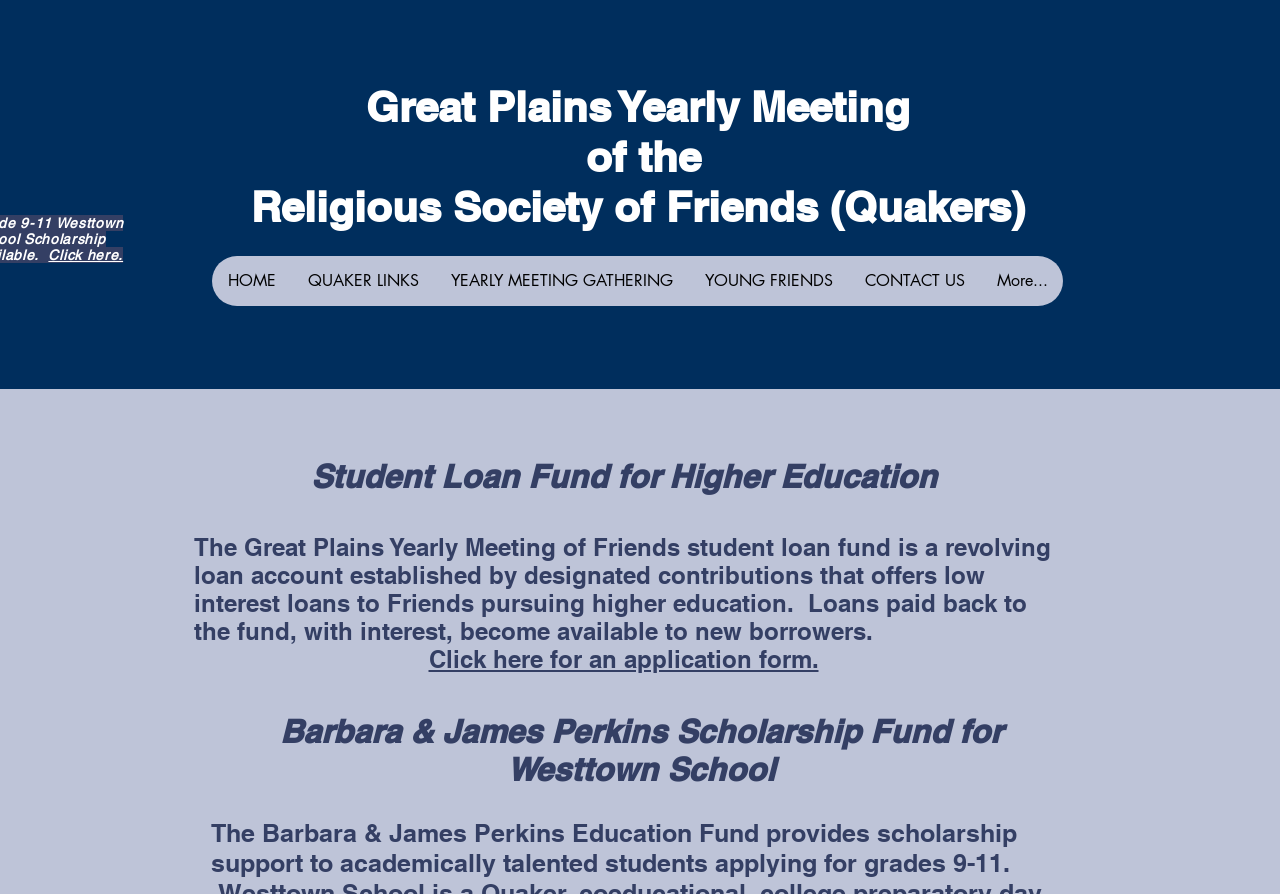Utilize the details in the image to thoroughly answer the following question: What is the name of the yearly meeting?

I found the answer by looking at the heading element which says 'Great Plains Yearly Meeting of the Religious Society of Friends (Quakers)'. This is likely the name of the yearly meeting.